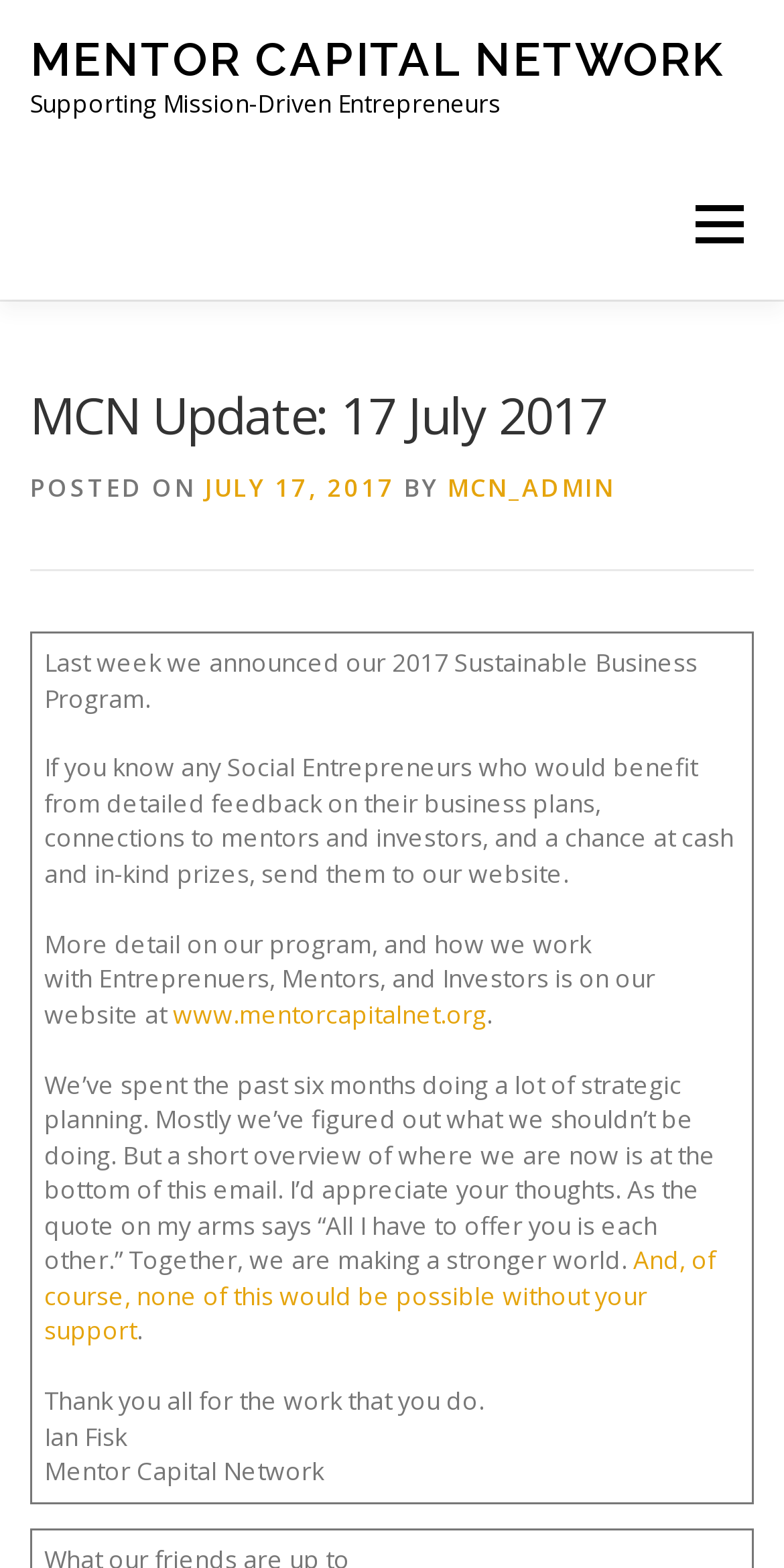Identify the coordinates of the bounding box for the element that must be clicked to accomplish the instruction: "Read more about the 'Sustainable Business Program'".

[0.057, 0.591, 0.836, 0.658]